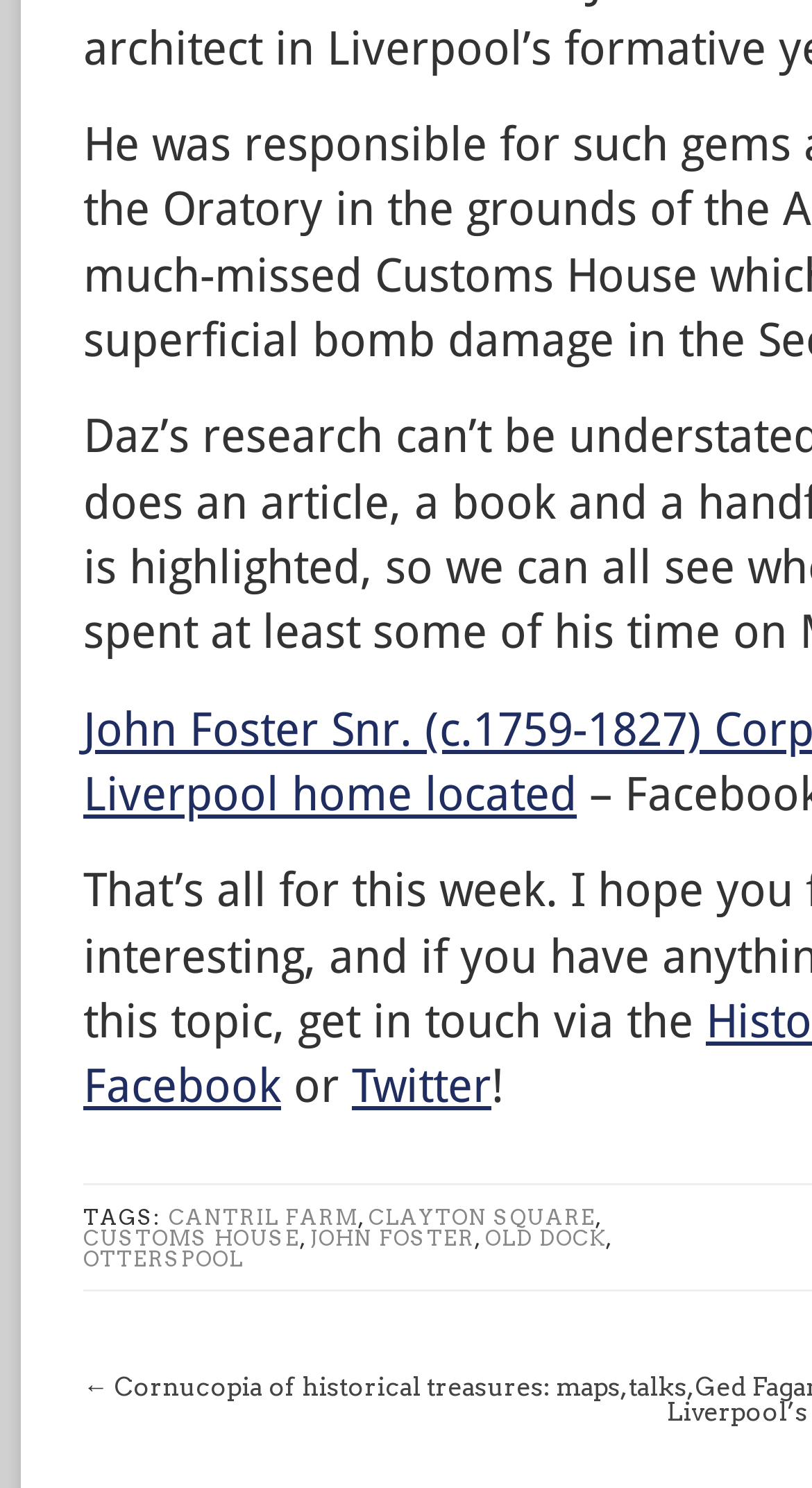How many tags are listed?
Look at the image and respond with a single word or a short phrase.

6